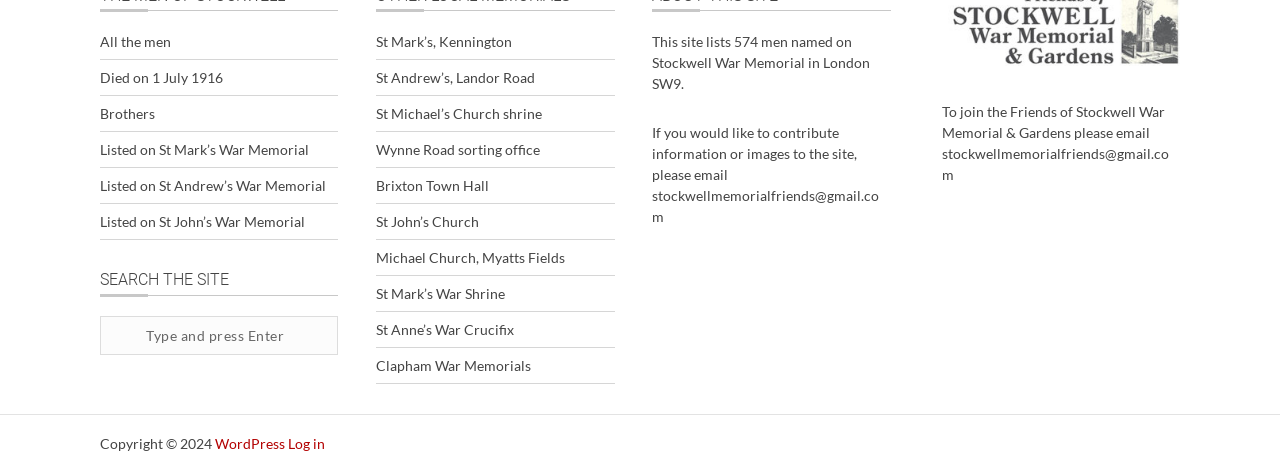Use a single word or phrase to answer the question:
What is the name of the church with a shrine listed on the page?

St Michael's Church